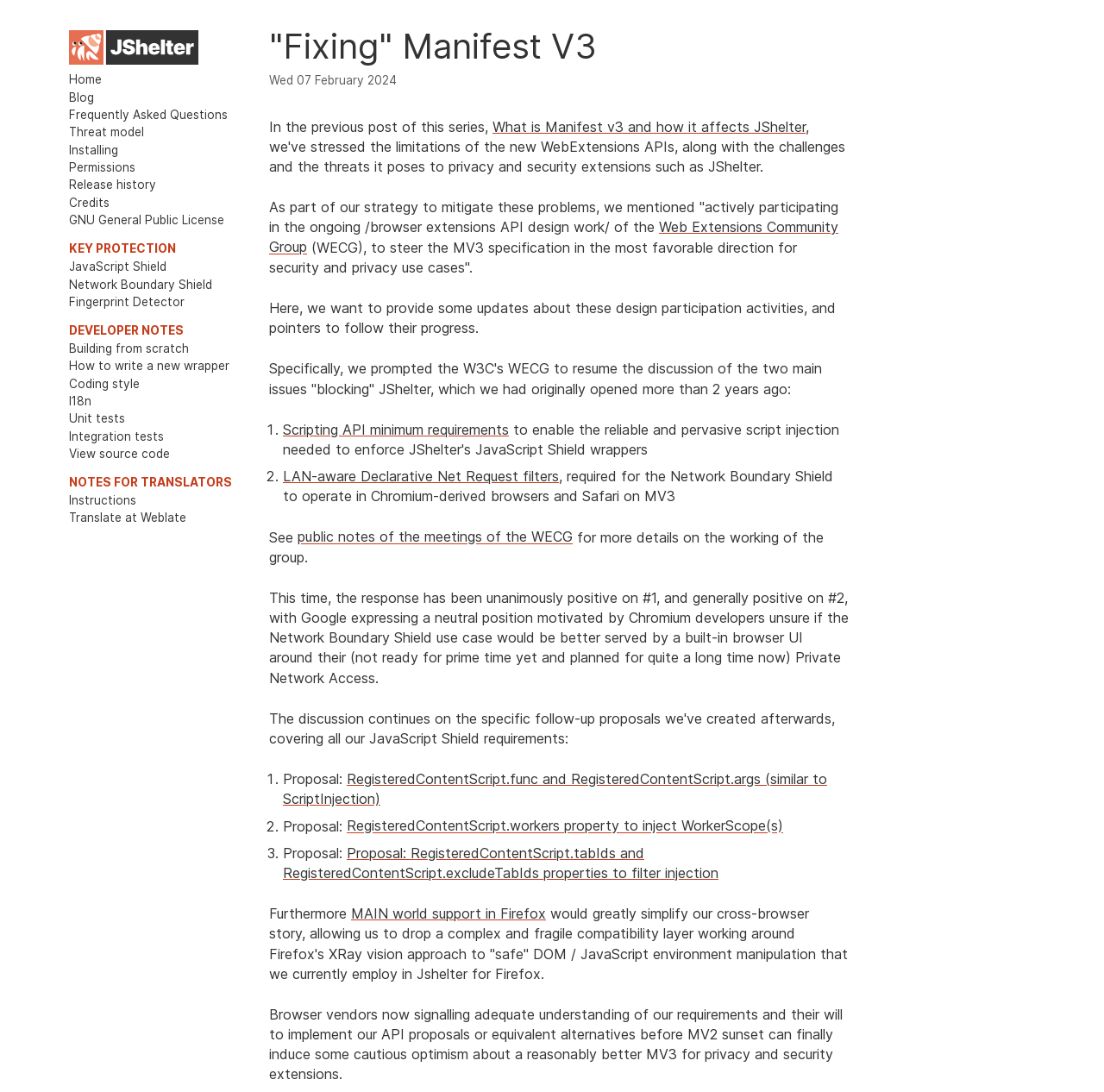What is the benefit of MAIN world support in Firefox? Using the information from the screenshot, answer with a single word or phrase.

Simplifies cross-browser story